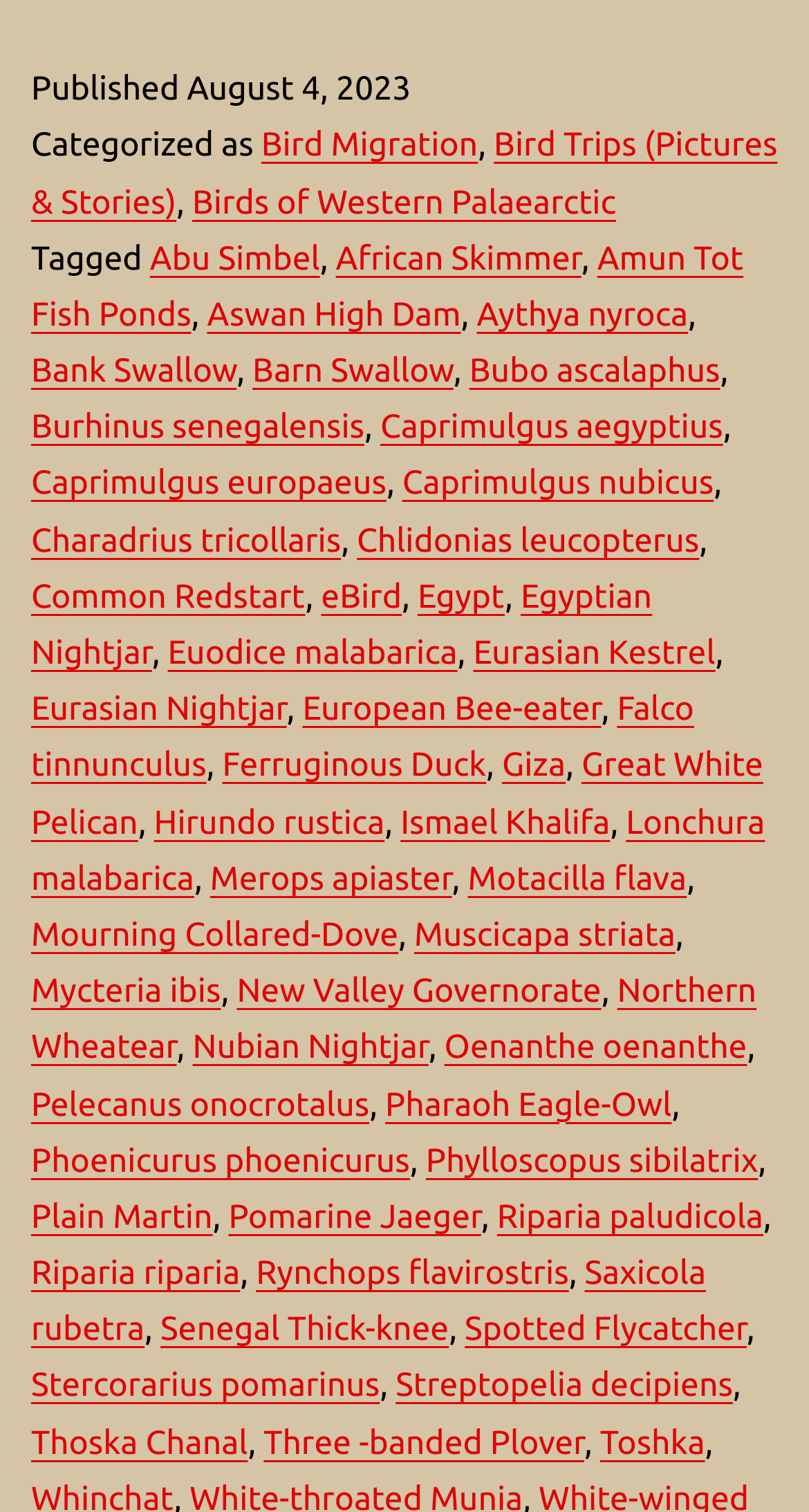Determine the bounding box for the described UI element: "Amun Tot Fish Ponds".

[0.038, 0.159, 0.919, 0.221]